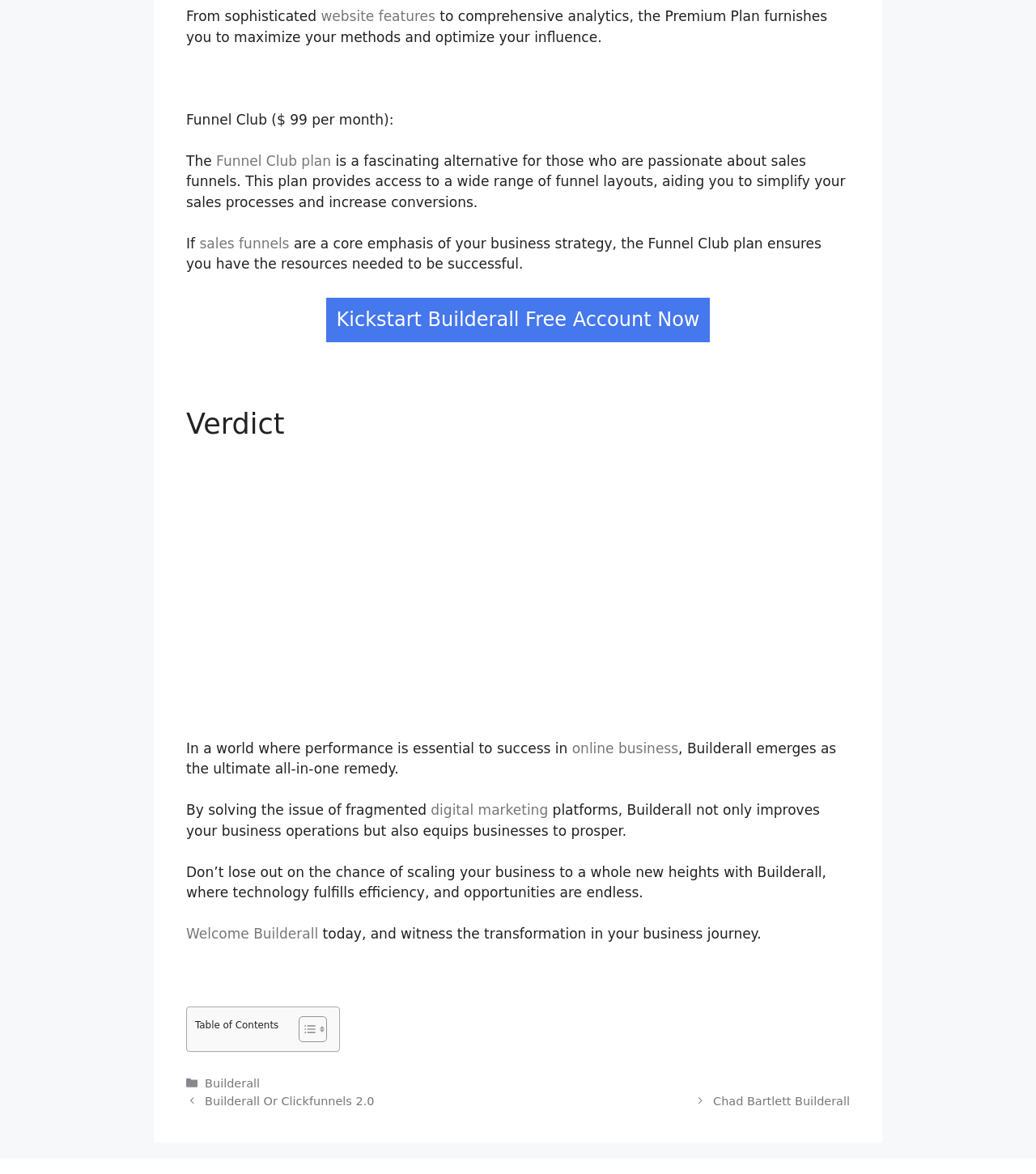What is the Funnel Club plan for?
Please provide an in-depth and detailed response to the question.

The Funnel Club plan is described as a fascinating alternative for those who are passionate about sales funnels, indicating that it is a plan that provides access to a wide range of funnel layouts, aiding users to simplify their sales processes and increase conversions.